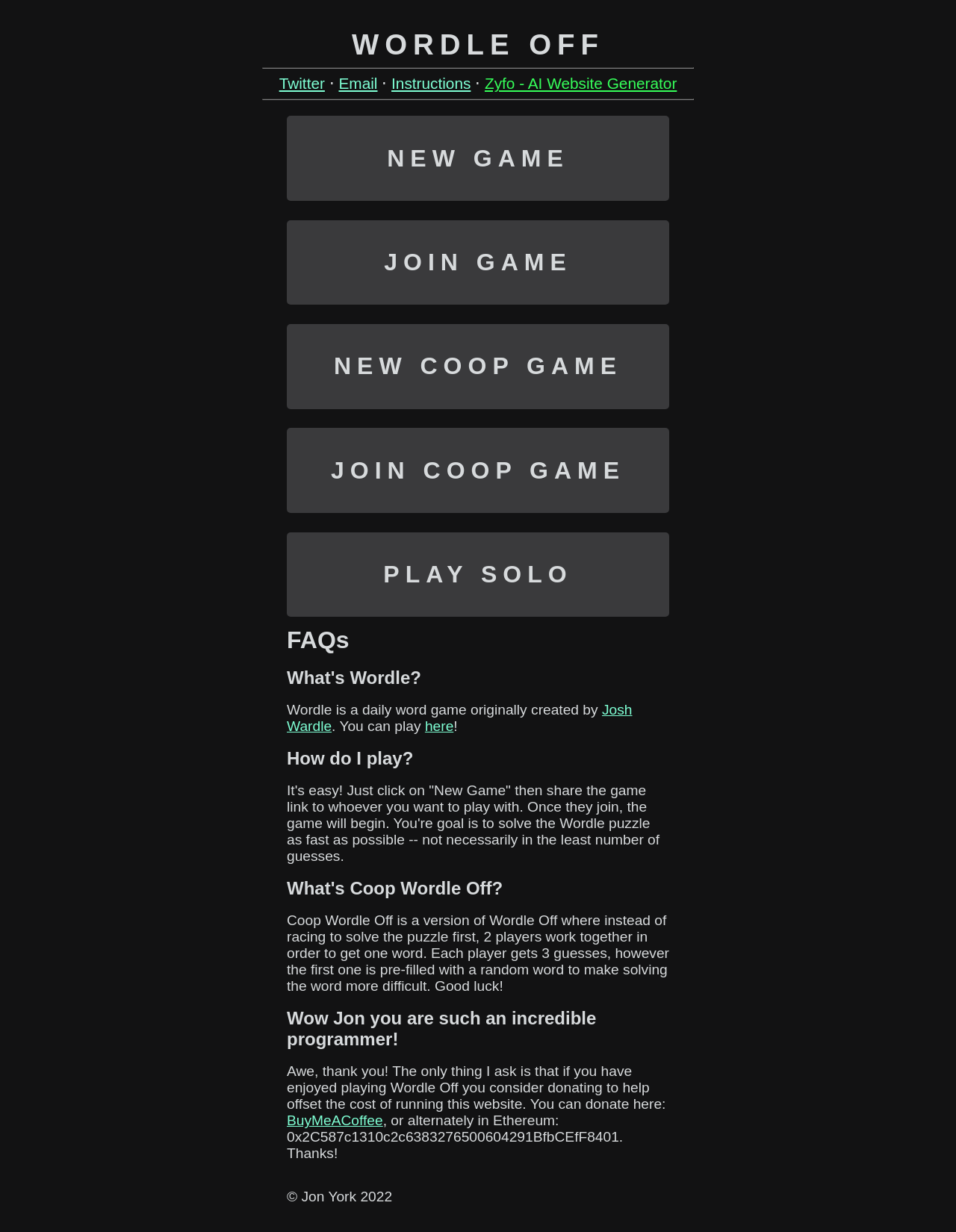Specify the bounding box coordinates of the area to click in order to follow the given instruction: "Click on the Twitter link."

[0.292, 0.061, 0.34, 0.075]